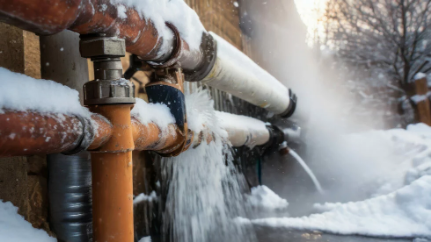Answer in one word or a short phrase: 
What is the main risk associated with the scene?

Water damage